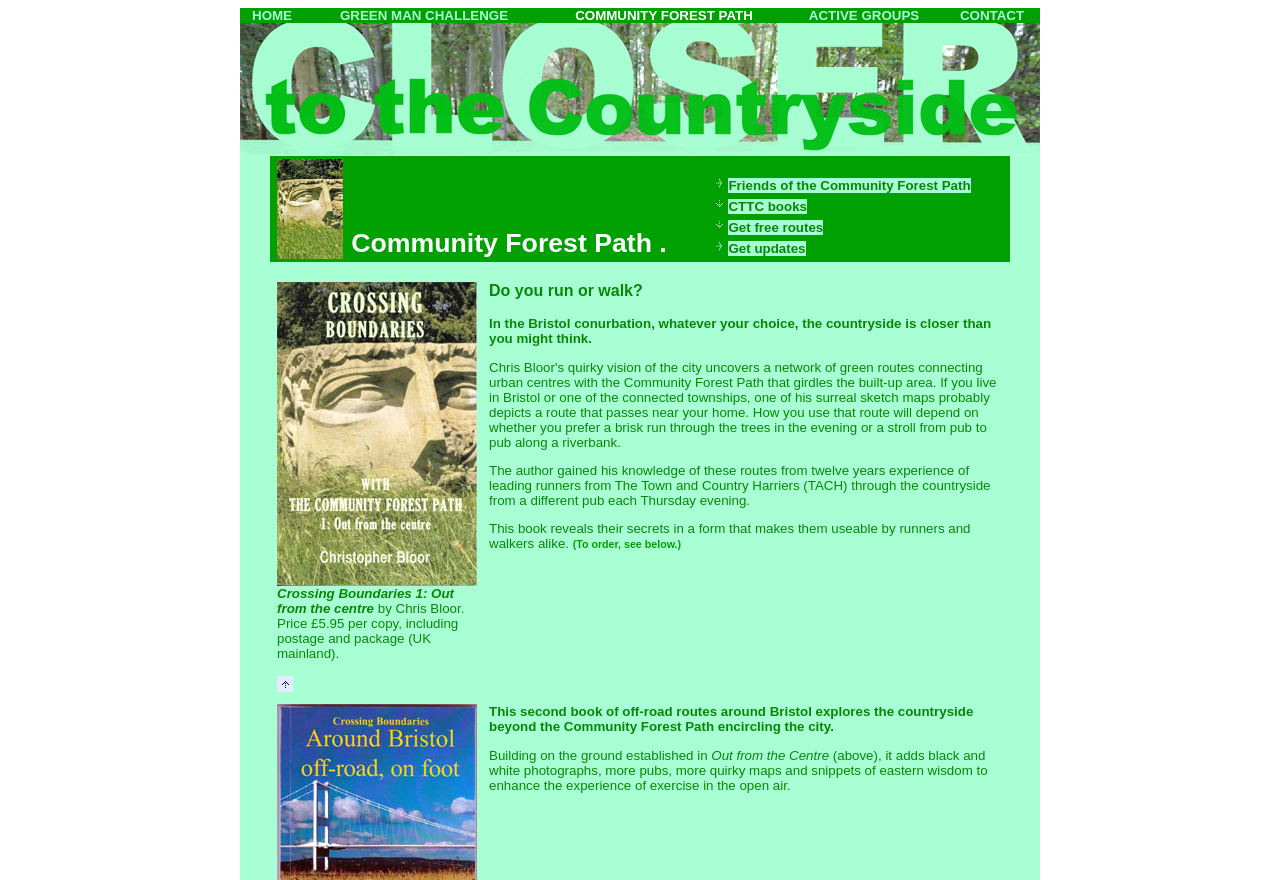Convey a detailed summary of the webpage, mentioning all key elements.

The webpage is about exploring the countryside around Bristol, with a focus on the Community Forest Path. At the top, there is a navigation menu with five links: HOME, GREEN MAN CHALLENGE, COMMUNITY FOREST PATH, ACTIVE GROUPS, and CONTACT. 

Below the navigation menu, there is a section with two columns. The left column features an image of the Green Man statue in Ashton Court Park, South Bristol. The right column has three sections. The top section is about the Community Forest Path, followed by a section with four links: Friends of the Community Forest Path, CTTC books, Get free routes, and Get updates. Each link has a small icon next to it. 

The main content of the webpage is about a book called "Crossing Boundaries 1: Out from the centre" by Chris Bloor. There is an image of the book's cover, followed by a description of the book. The book is about exploring the countryside around Bristol, with a focus on green routes connecting urban centers with the Community Forest Path. The author, Chris Bloor, shares his knowledge of these routes gained from leading runners through the countryside. The book is available for purchase, and there is a link to order it.